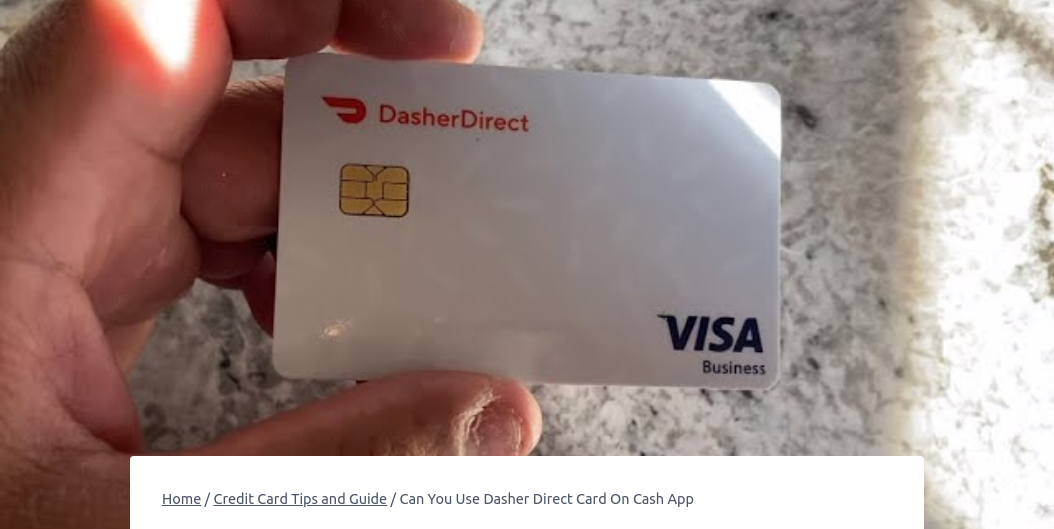Convey a detailed narrative of what is depicted in the image.

The image showcases a hand holding a DasherDirect card, which is a prepaid debit card designed for users of the DasherDirect app. The card prominently features the DasherDirect logo on the left side and the Visa Business logo on the right. It has a chip positioned in the upper center, indicative of modern payment technology. The background appears to be a granite countertop, highlighting the card against a textured surface. This image supports the article titled “Can You Use Dasher Direct Card On Cash App,” which discusses the functionalities and usage of the DasherDirect card for purchases and transfers.